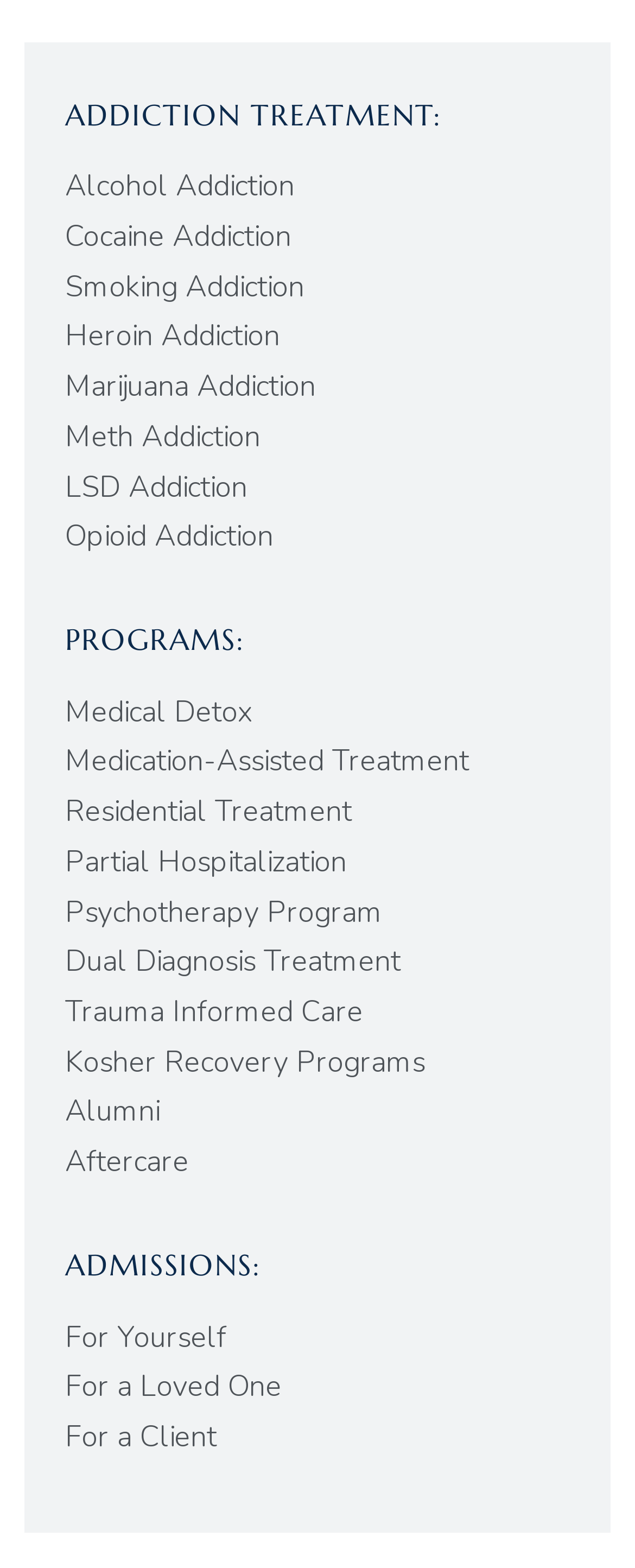Identify the bounding box coordinates of the section to be clicked to complete the task described by the following instruction: "Find out about psychotherapy programs". The coordinates should be four float numbers between 0 and 1, formatted as [left, top, right, bottom].

[0.103, 0.569, 0.603, 0.594]